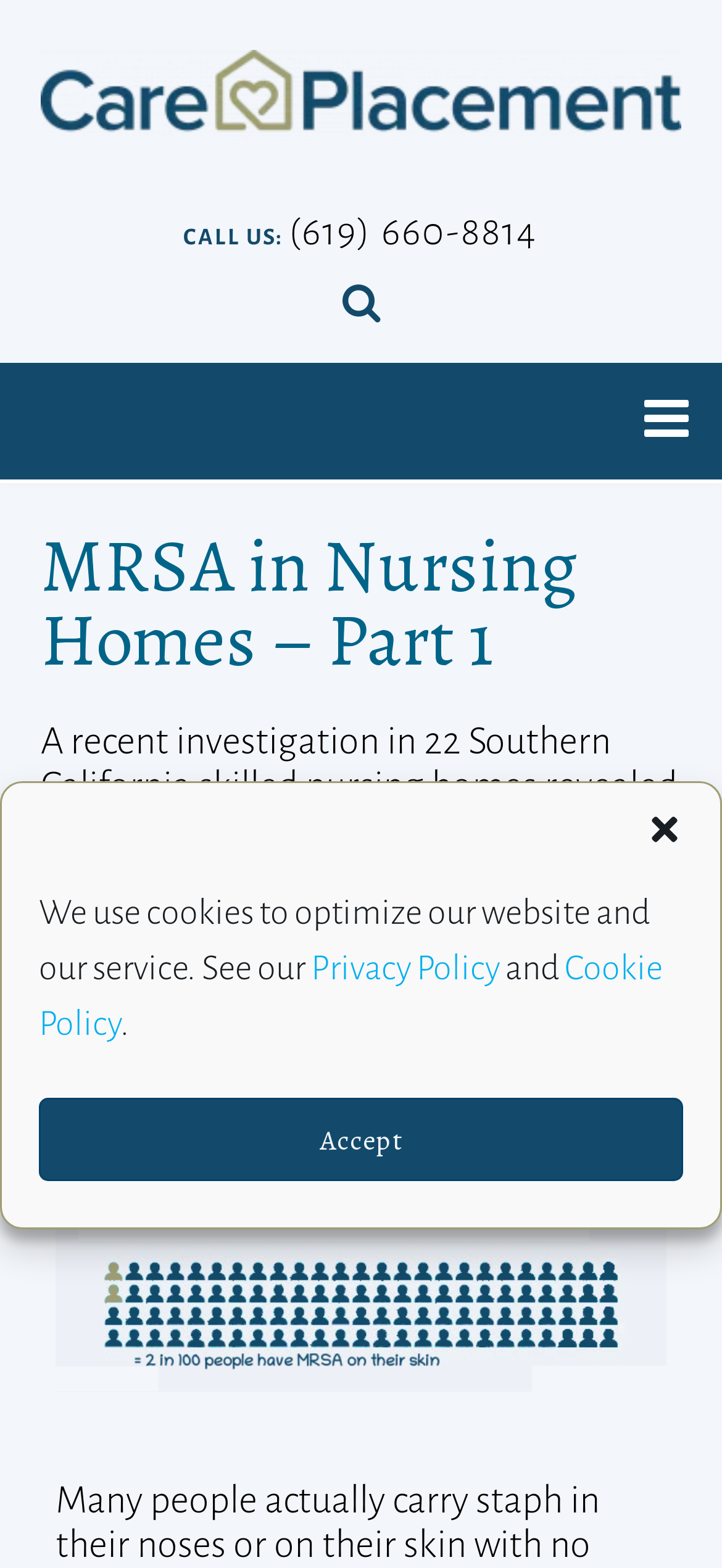What is the topic of the diagram?
Please use the image to provide an in-depth answer to the question.

I found this answer by looking at the link inside the figure element, which describes the diagram as showing the percentage of people who carry MRSA.